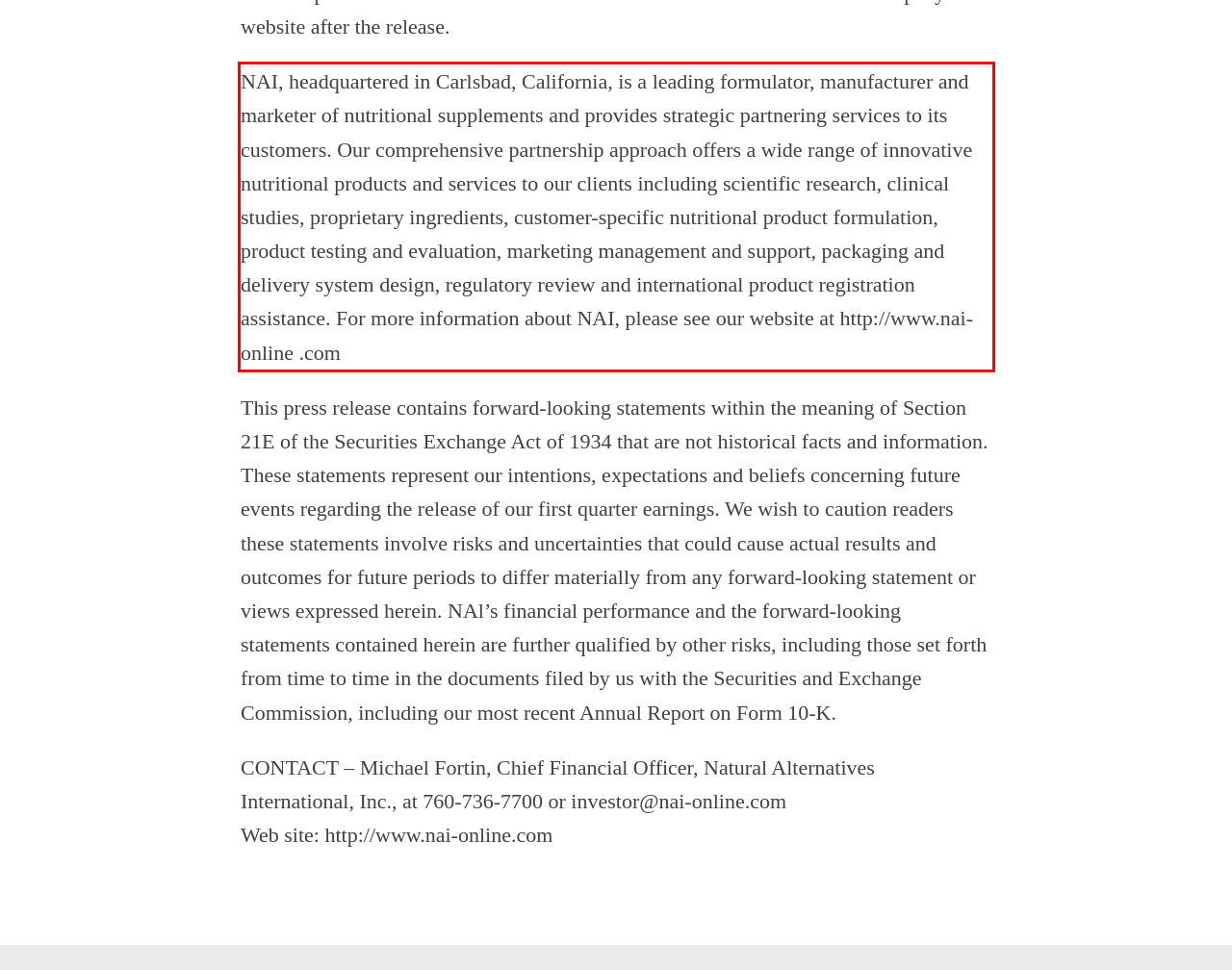Within the screenshot of the webpage, locate the red bounding box and use OCR to identify and provide the text content inside it.

NAI, headquartered in Carlsbad, California, is a leading formulator, manufacturer and marketer of nutritional supplements and provides strategic partnering services to its customers. Our comprehensive partnership approach offers a wide range of innovative nutritional products and services to our clients including scientific research, clinical studies, proprietary ingredients, customer-specific nutritional product formulation, product testing and evaluation, marketing management and support, packaging and delivery system design, regulatory review and international product registration assistance. For more information about NAI, please see our website at http://www.nai-online .com